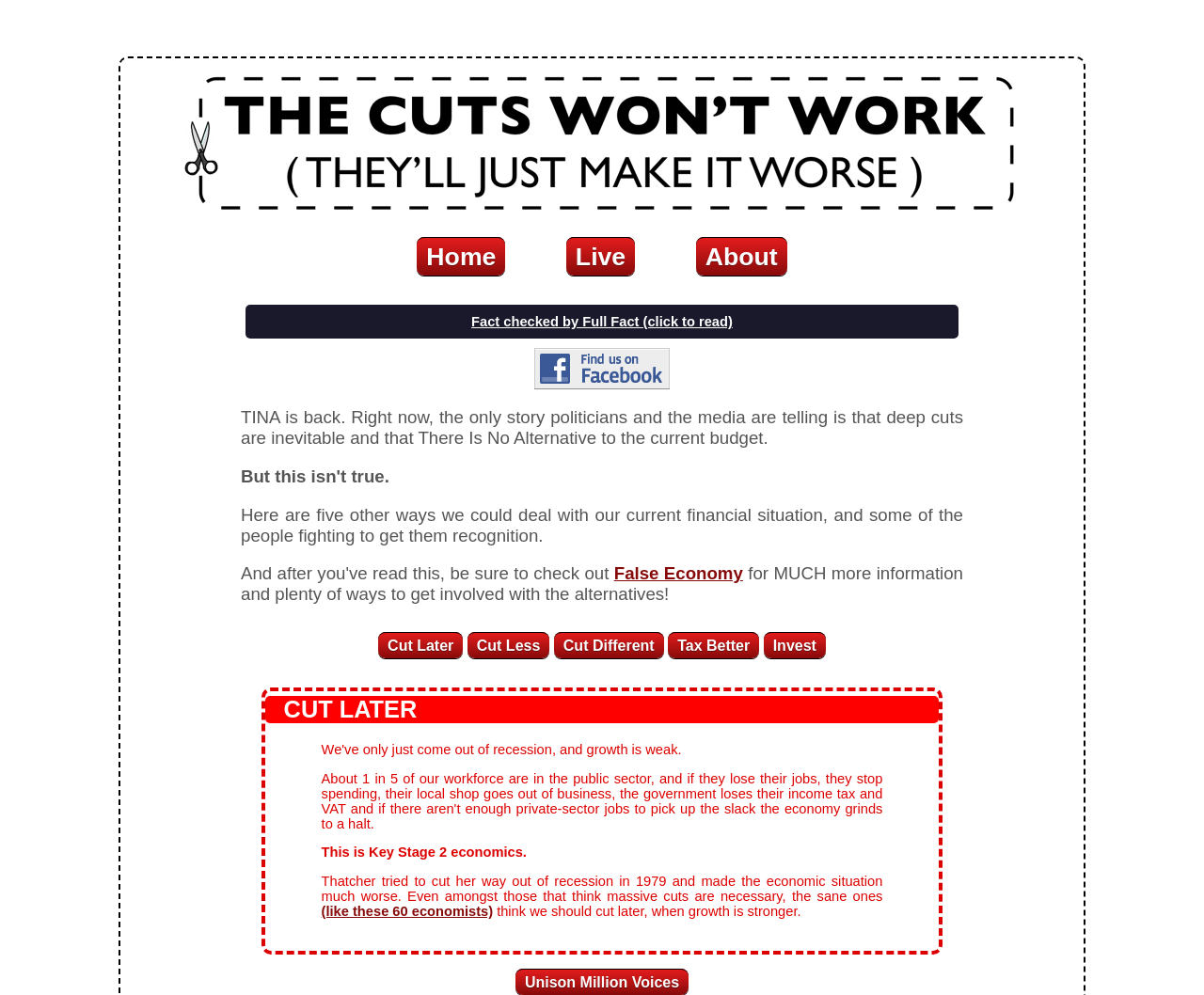Please identify the bounding box coordinates of the clickable region that I should interact with to perform the following instruction: "go to home page". The coordinates should be expressed as four float numbers between 0 and 1, i.e., [left, top, right, bottom].

[0.346, 0.239, 0.42, 0.277]